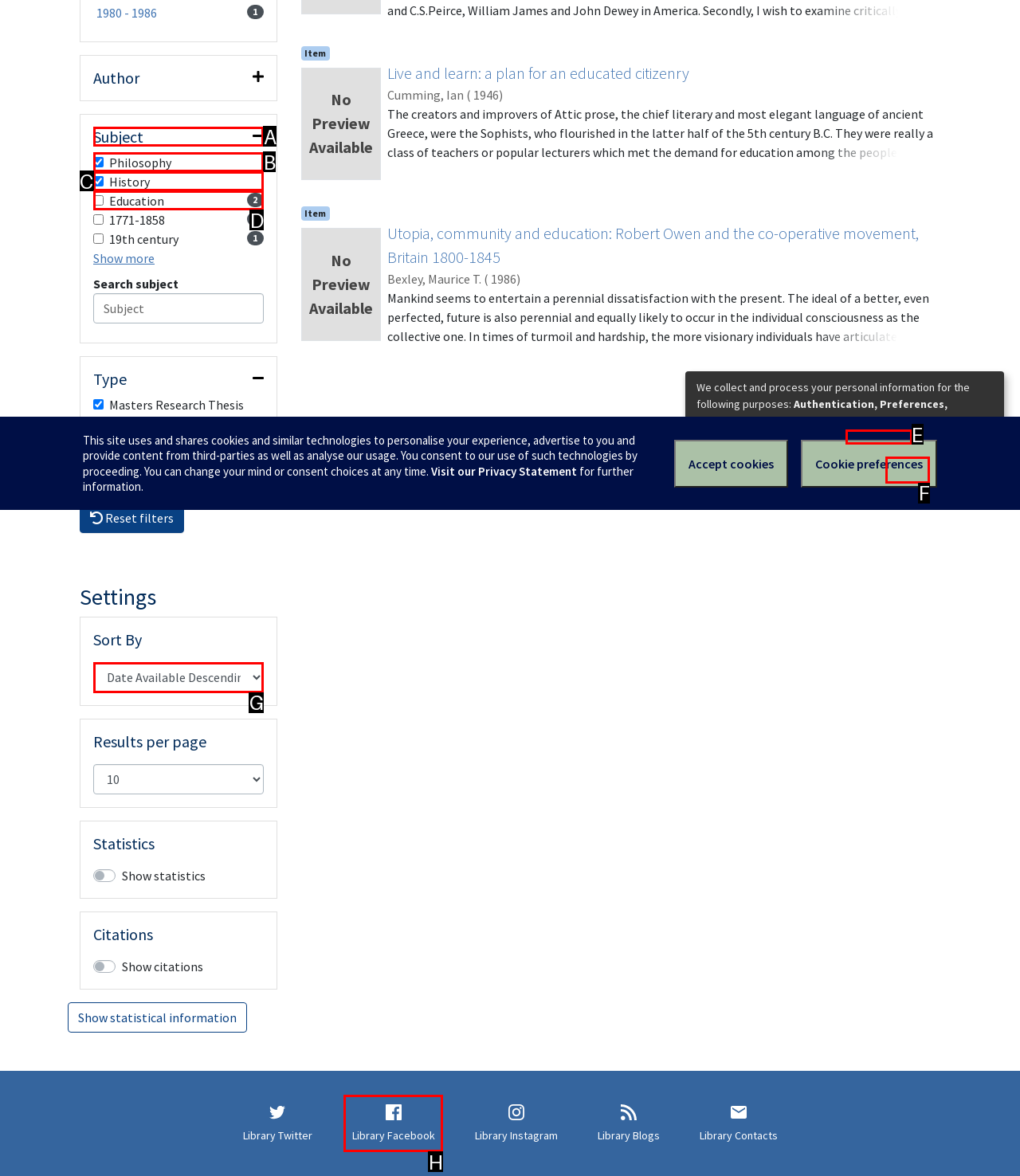From the provided choices, determine which option matches the description: Decline. Respond with the letter of the correct choice directly.

F